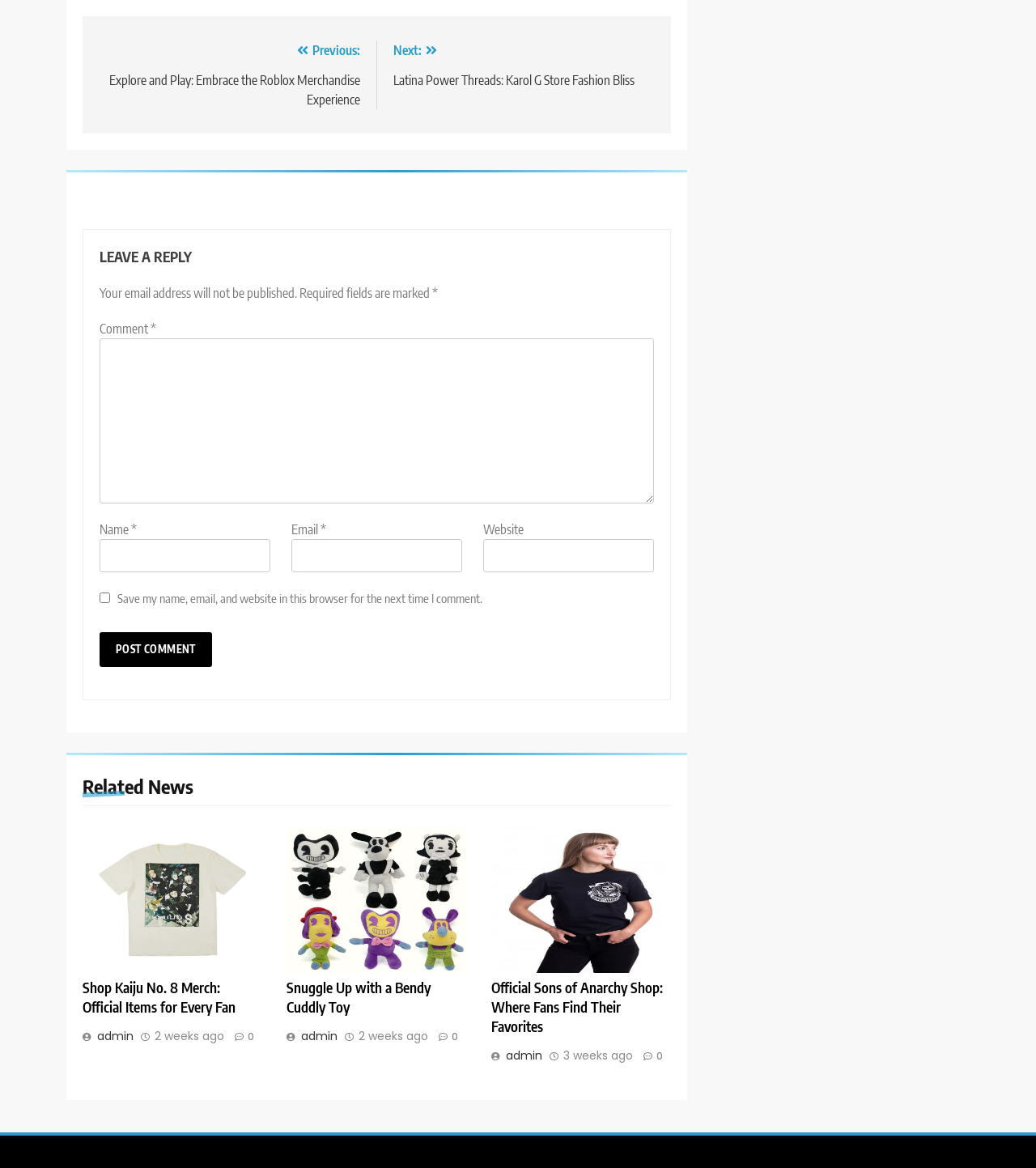Please find and report the bounding box coordinates of the element to click in order to perform the following action: "Click on 'Literature Test AQ 75 for sale'". The coordinates should be expressed as four float numbers between 0 and 1, in the format [left, top, right, bottom].

None